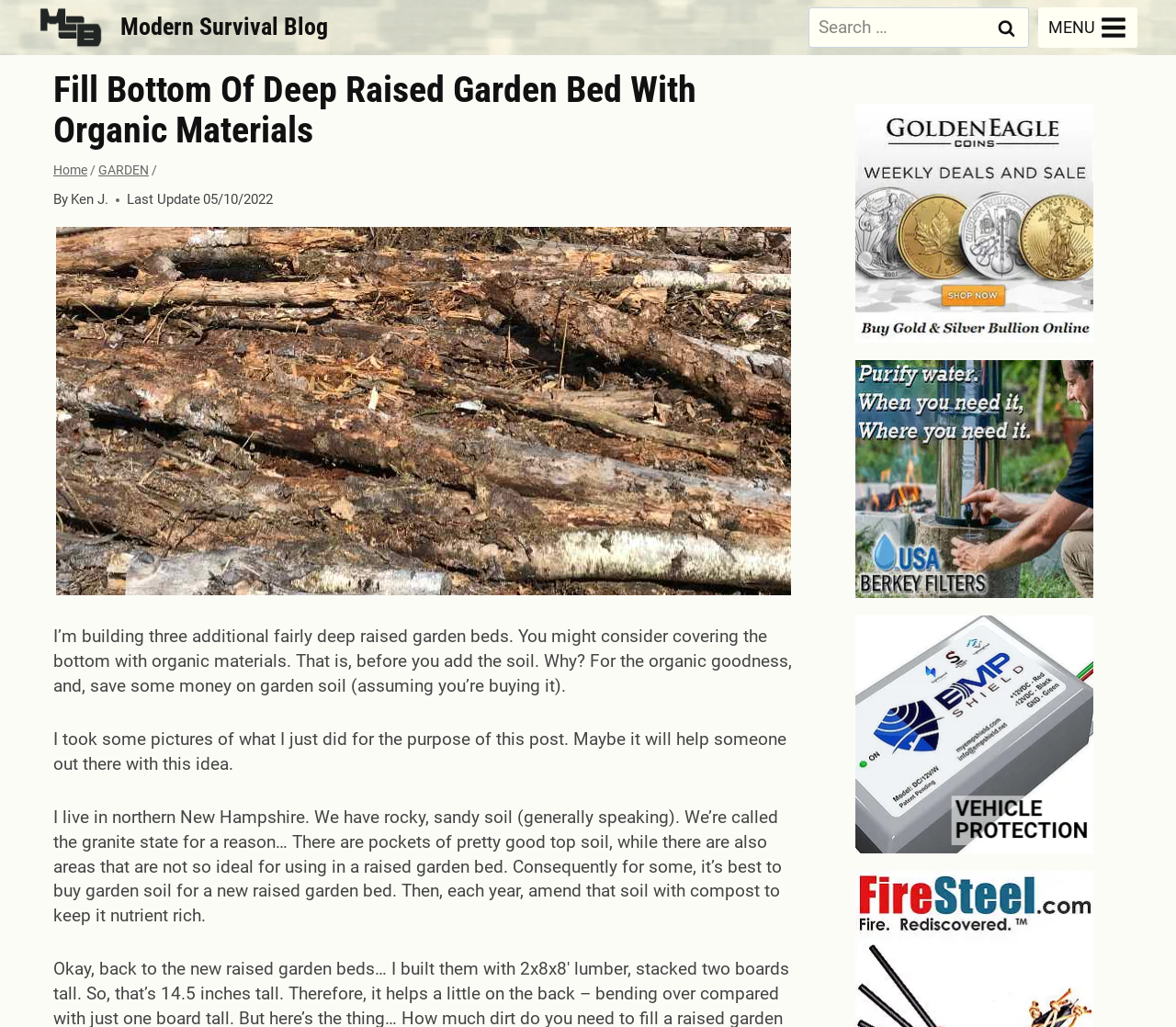Specify the bounding box coordinates of the area to click in order to execute this command: 'Visit the Home page'. The coordinates should consist of four float numbers ranging from 0 to 1, and should be formatted as [left, top, right, bottom].

[0.045, 0.158, 0.074, 0.173]